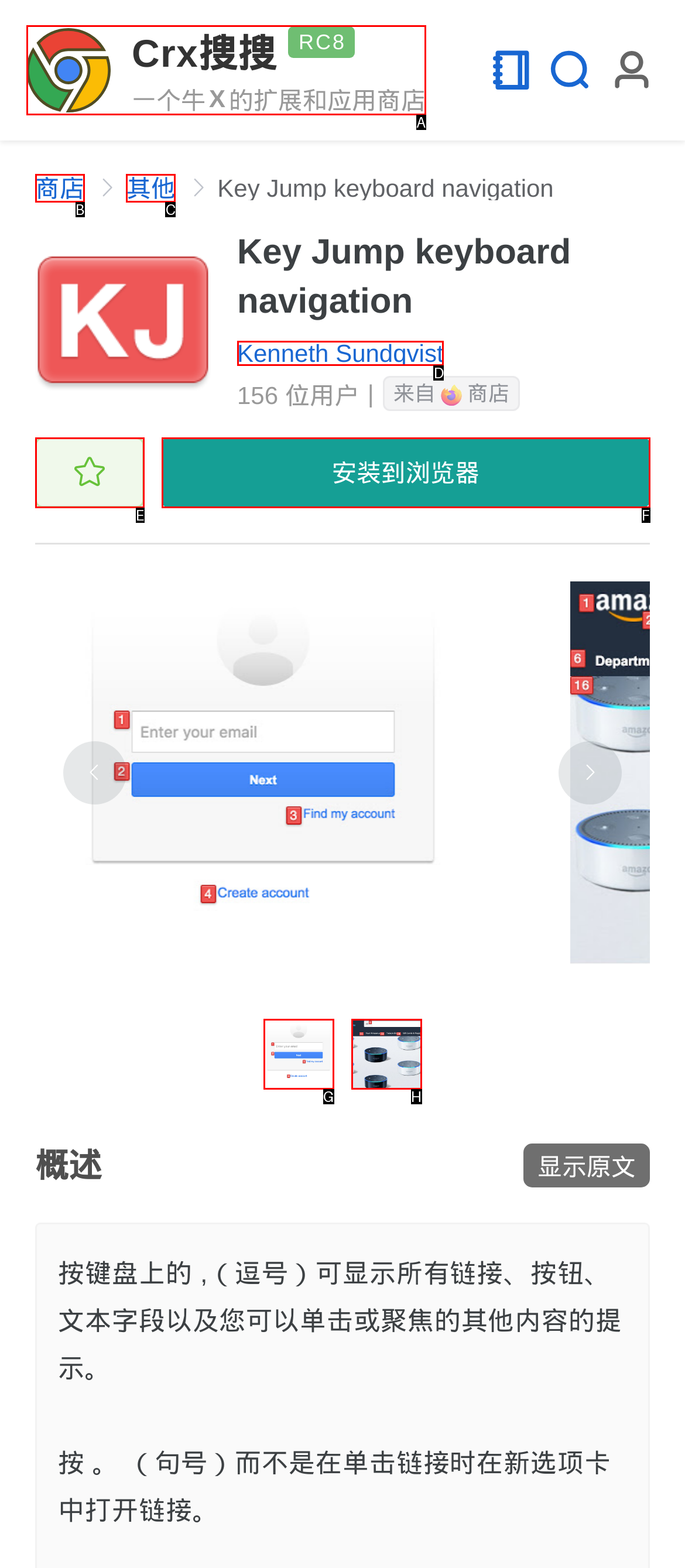Determine which option matches the description: Crx搜搜 RC8 一个牛X的扩展和应用商店. Answer using the letter of the option.

A